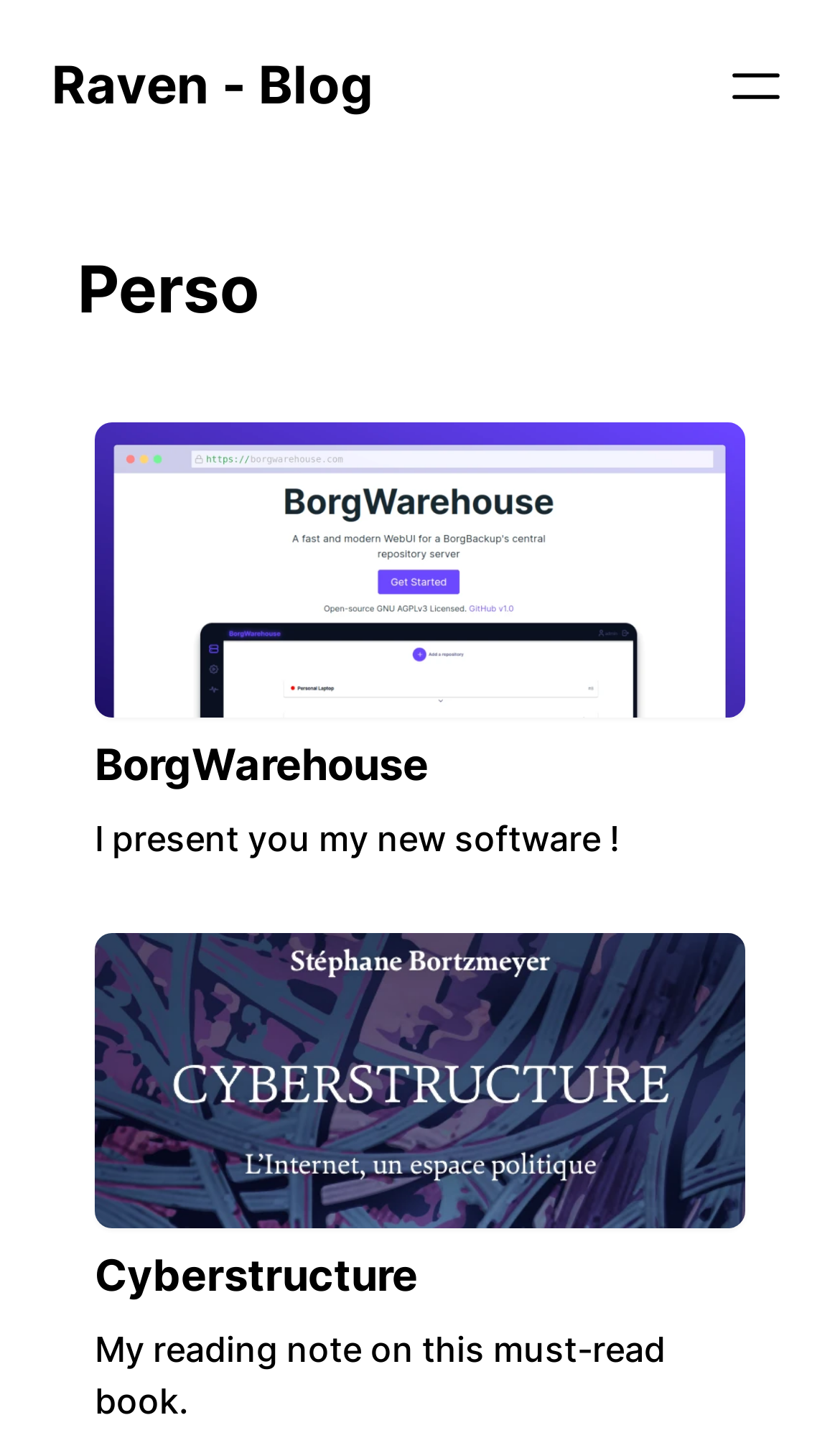Provide a one-word or one-phrase answer to the question:
How many articles are on the front page?

2